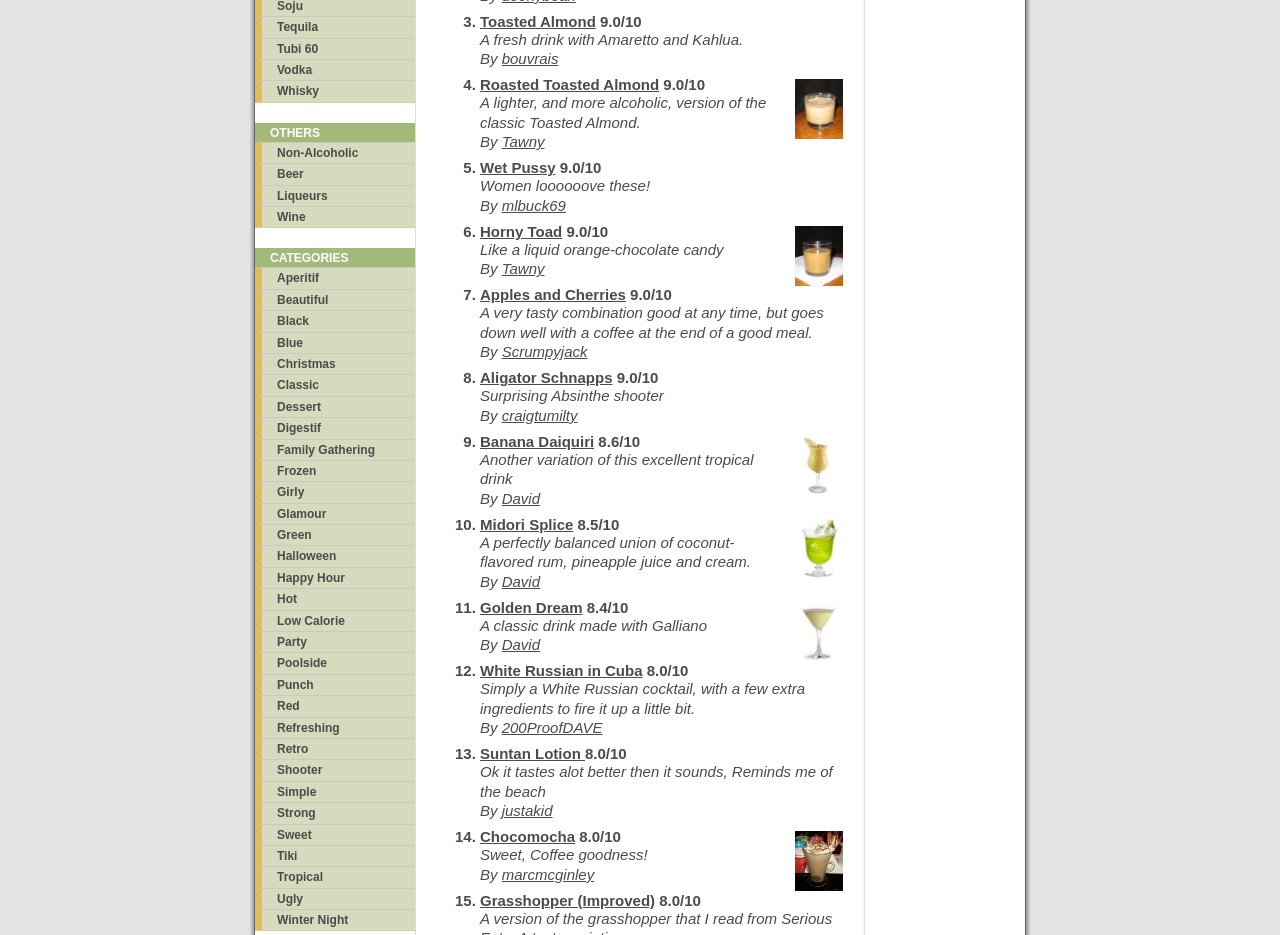Identify the bounding box of the UI element that matches this description: "White Russian in Cuba".

[0.375, 0.708, 0.502, 0.727]